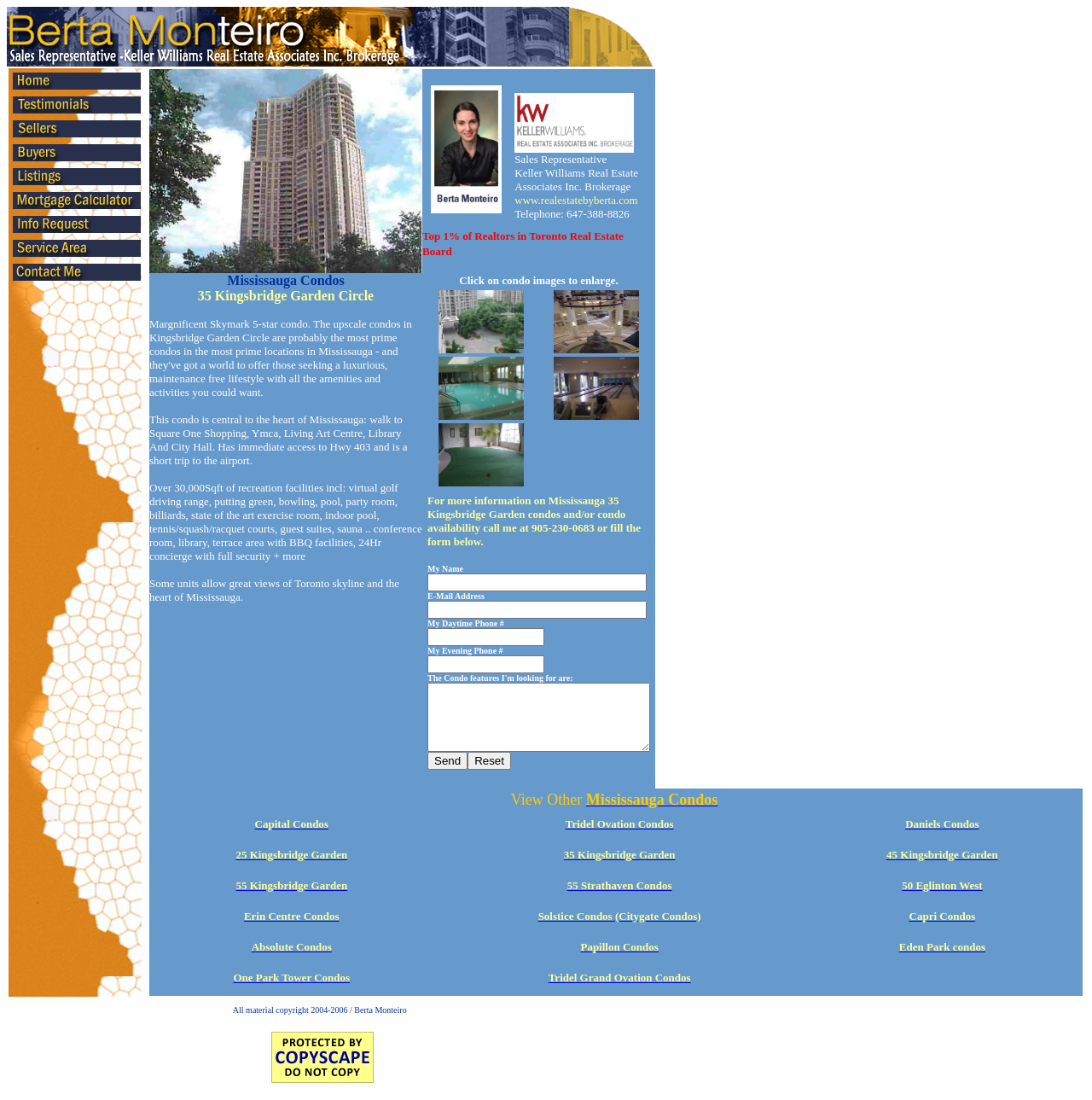Determine the bounding box coordinates of the element that should be clicked to execute the following command: "Call Berta Monteiro for more information".

[0.471, 0.189, 0.576, 0.2]